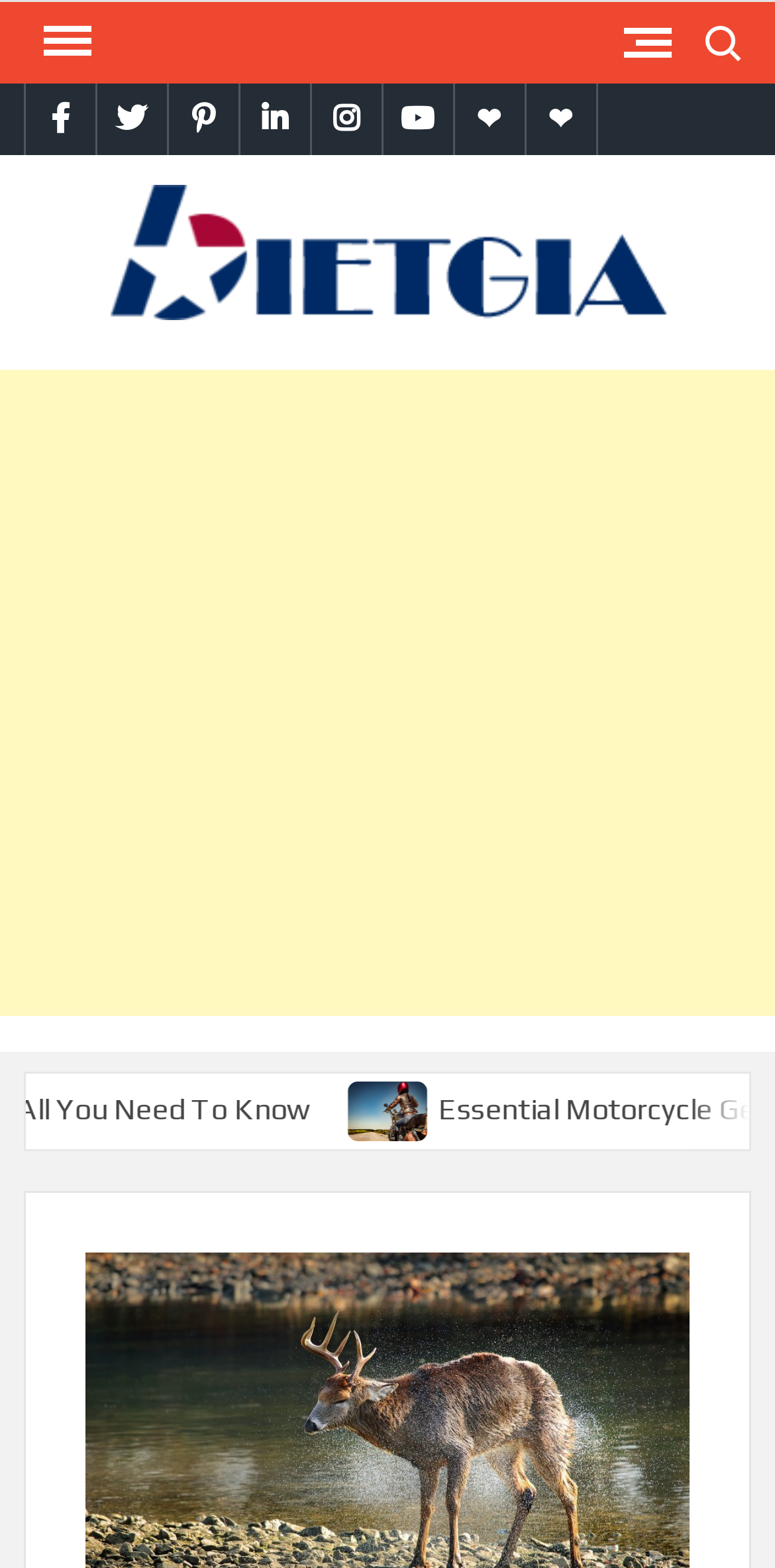Determine the bounding box coordinates for the HTML element described here: "Menu".

None